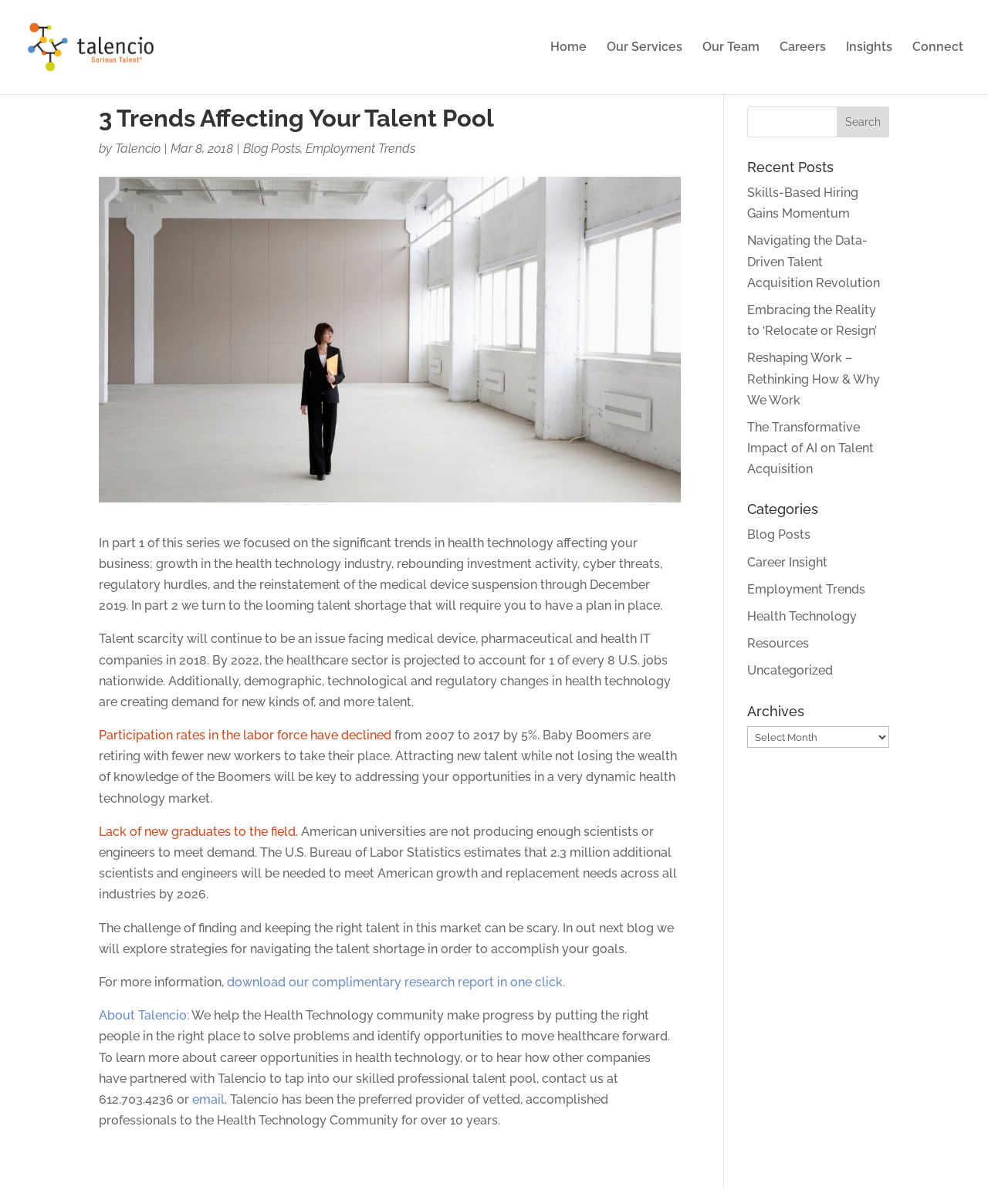Please study the image and answer the question comprehensively:
What is the name of the company that wrote this blog?

The answer can be found by looking at the top of the webpage, where the company logo and name 'Talencio' are displayed. Additionally, the author of the blog post is also mentioned as 'Talencio'.